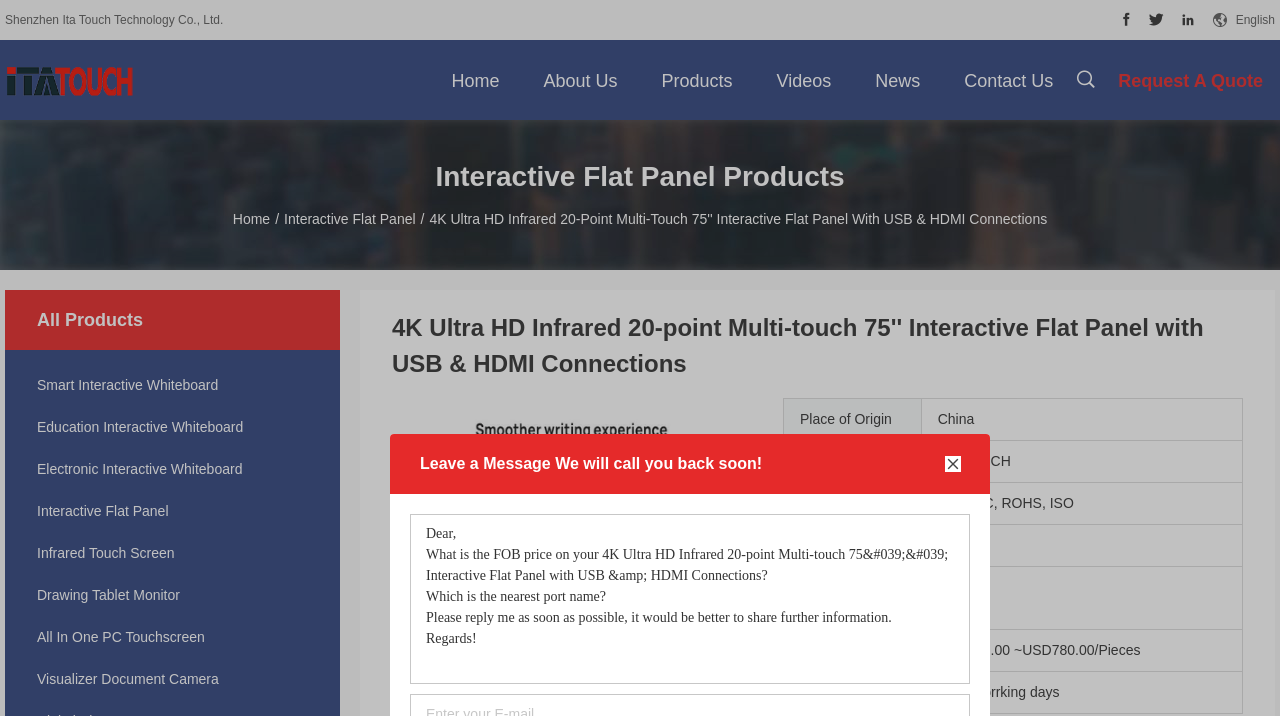Based on the element description "News", predict the bounding box coordinates of the UI element.

[0.674, 0.056, 0.728, 0.168]